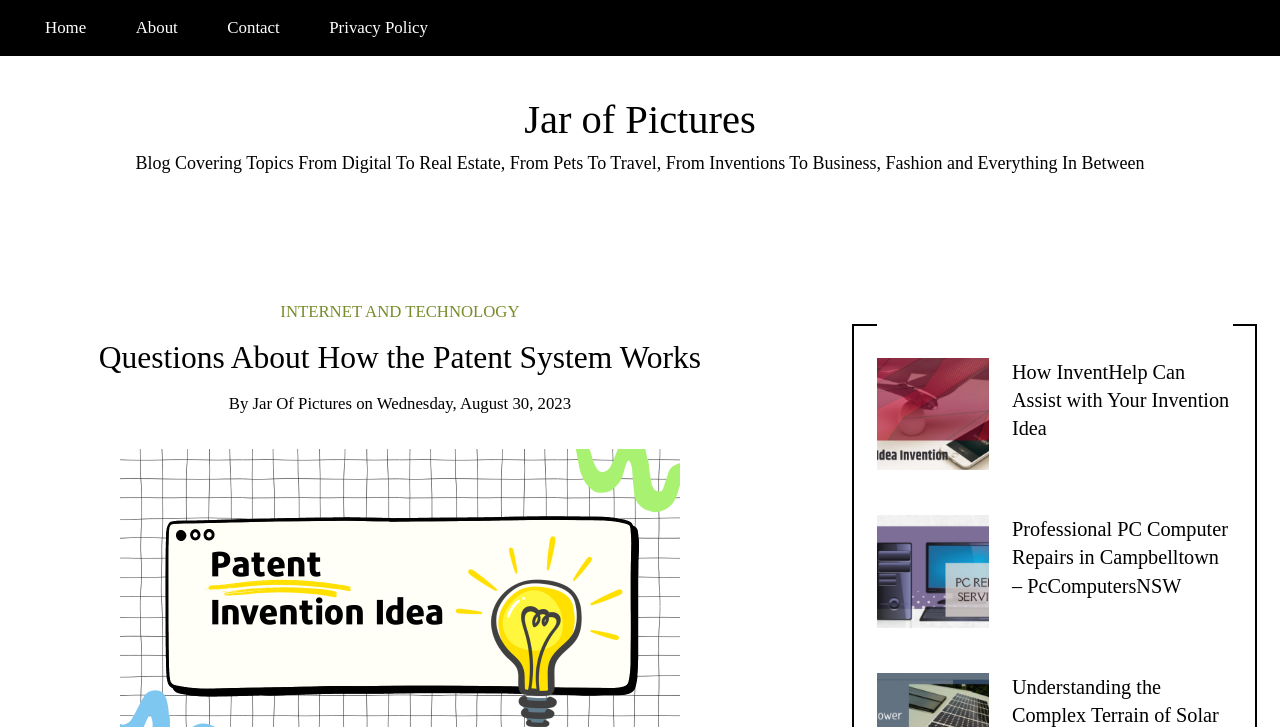Articulate a complete and detailed caption of the webpage elements.

This webpage is about a blog called "Jar of Pictures" that covers a wide range of topics, including digital, real estate, pets, travel, inventions, business, fashion, and more. 

At the top of the page, there is a navigation menu with four links: "Home", "About", "Contact", and "Privacy Policy". Below the navigation menu, the blog's title "Jar of Pictures" is displayed prominently. 

The main content of the page is divided into three sections, each containing a blog post. The first section has a heading "Questions About How the Patent System Works" and is written by "Jar Of Pictures" on "Wednesday, August 30, 2023". 

The second section has a heading "How InventHelp Can Assist with Your Invention Idea" and contains a link to the full article. The third section has a heading "Professional PC Computer Repairs in Campbelltown – PcComputersNSW" and also contains a link to the full article. 

There are several links scattered throughout the page, including links to categories like "INTERNET AND TECHNOLOGY" and links to other articles. Overall, the page appears to be a blog aggregator, showcasing multiple articles on various topics.